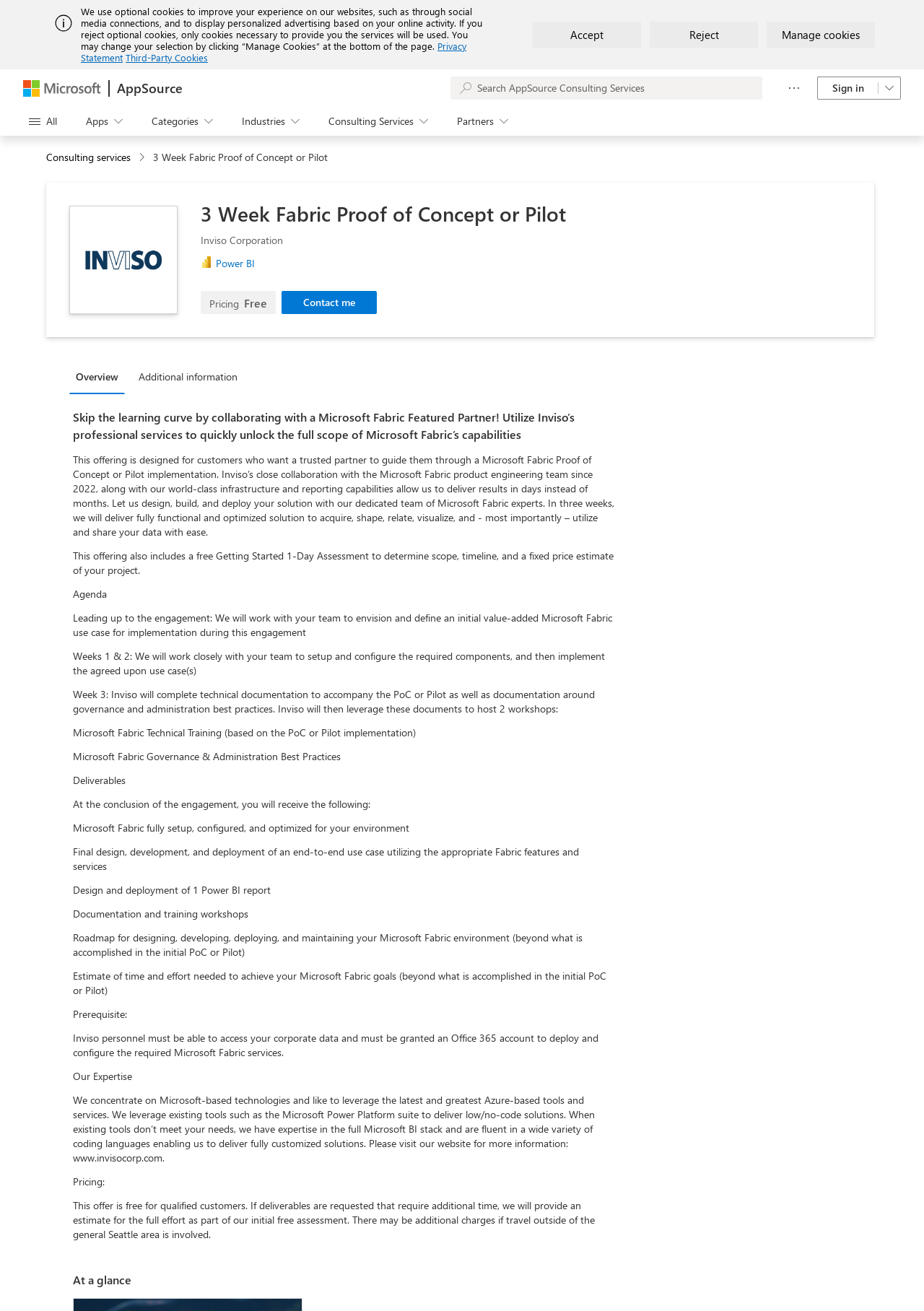Please find and report the bounding box coordinates of the element to click in order to perform the following action: "View 3 Week Fabric Proof of Concept or Pilot details". The coordinates should be expressed as four float numbers between 0 and 1, in the format [left, top, right, bottom].

[0.217, 0.153, 0.934, 0.173]